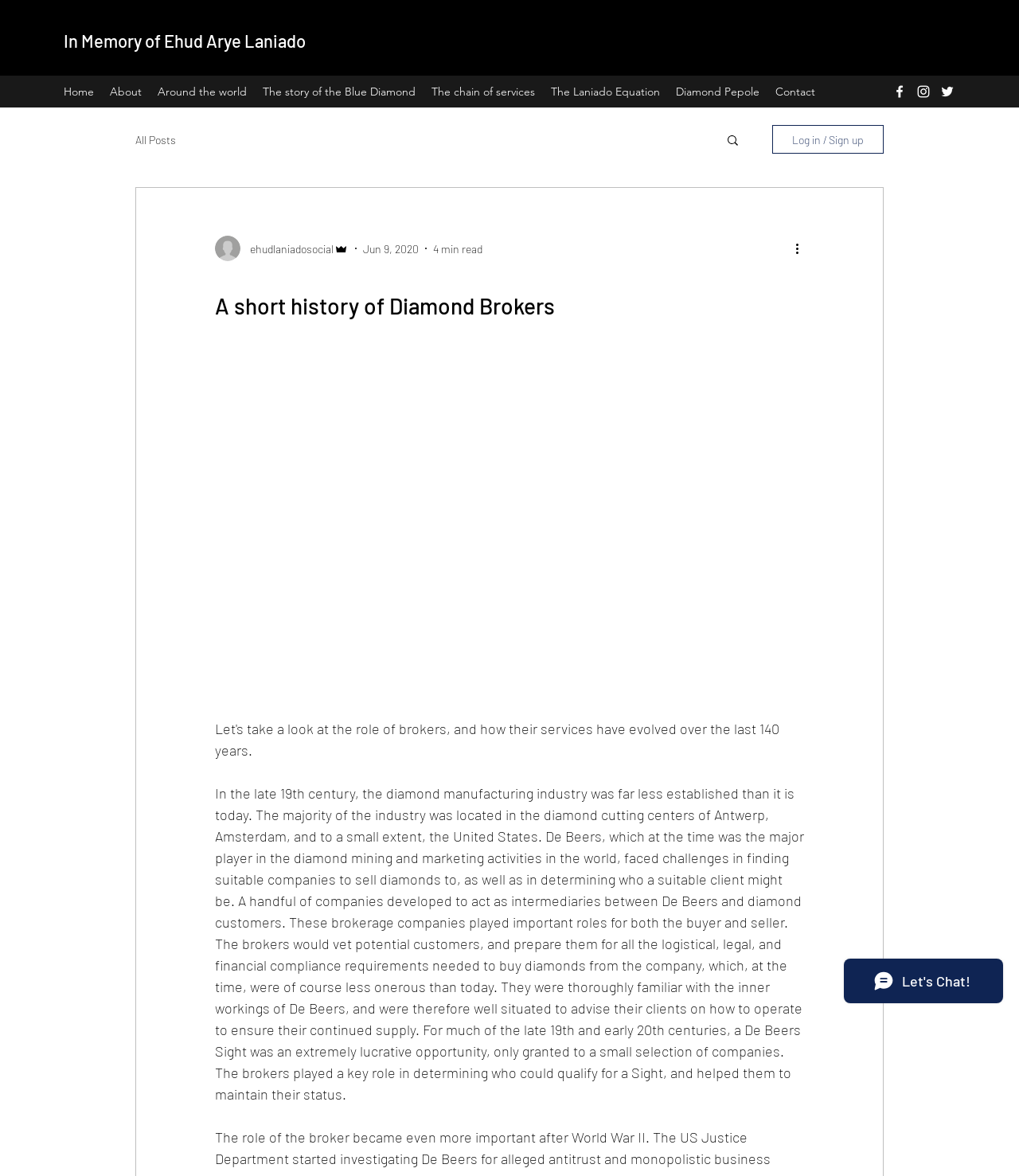How many navigation links are there?
Please answer the question with a detailed response using the information from the screenshot.

I counted the number of navigation links in the top navigation bar, which are In Memory of Ehud Arye Laniado, Home, About, Around the world, The story of the Blue Diamond, The chain of services, The Laniado Equation, and Diamond People.